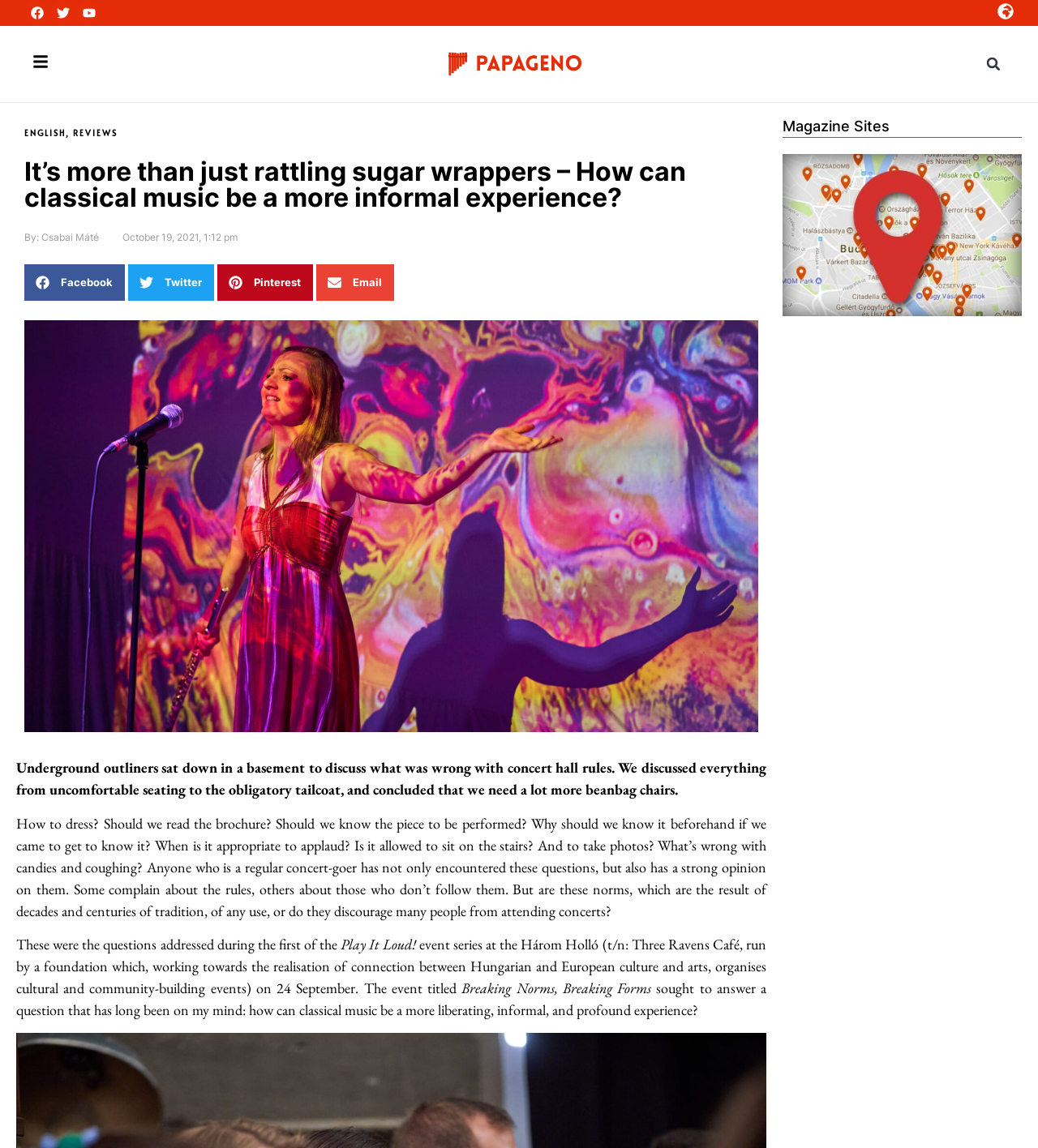Please identify the bounding box coordinates of the area I need to click to accomplish the following instruction: "Share on Facebook".

[0.023, 0.23, 0.12, 0.262]